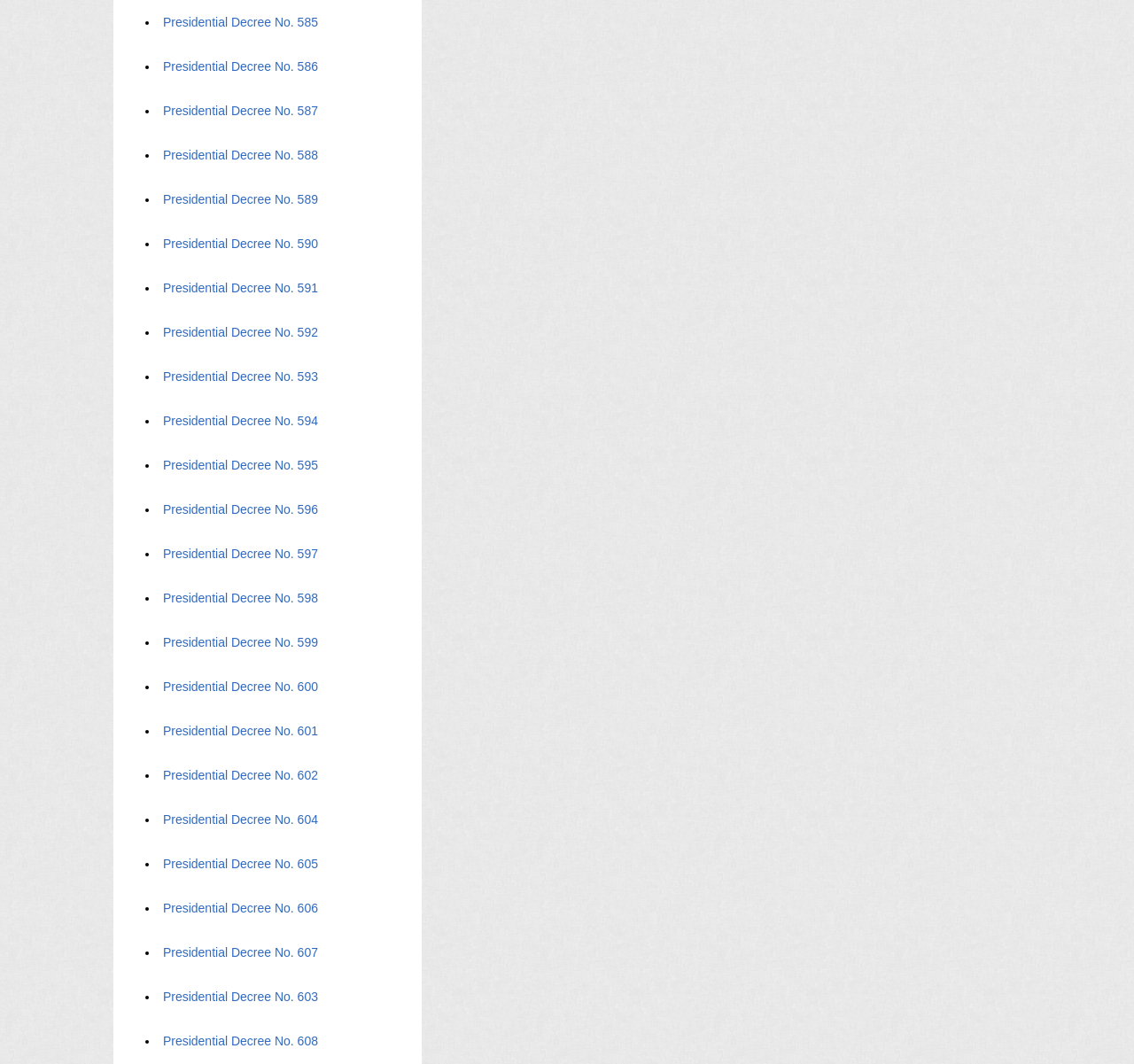What is the last presidential decree listed?
Using the image, elaborate on the answer with as much detail as possible.

I looked at the last link on the webpage and found that it is labeled as 'Presidential Decree No. 608'.